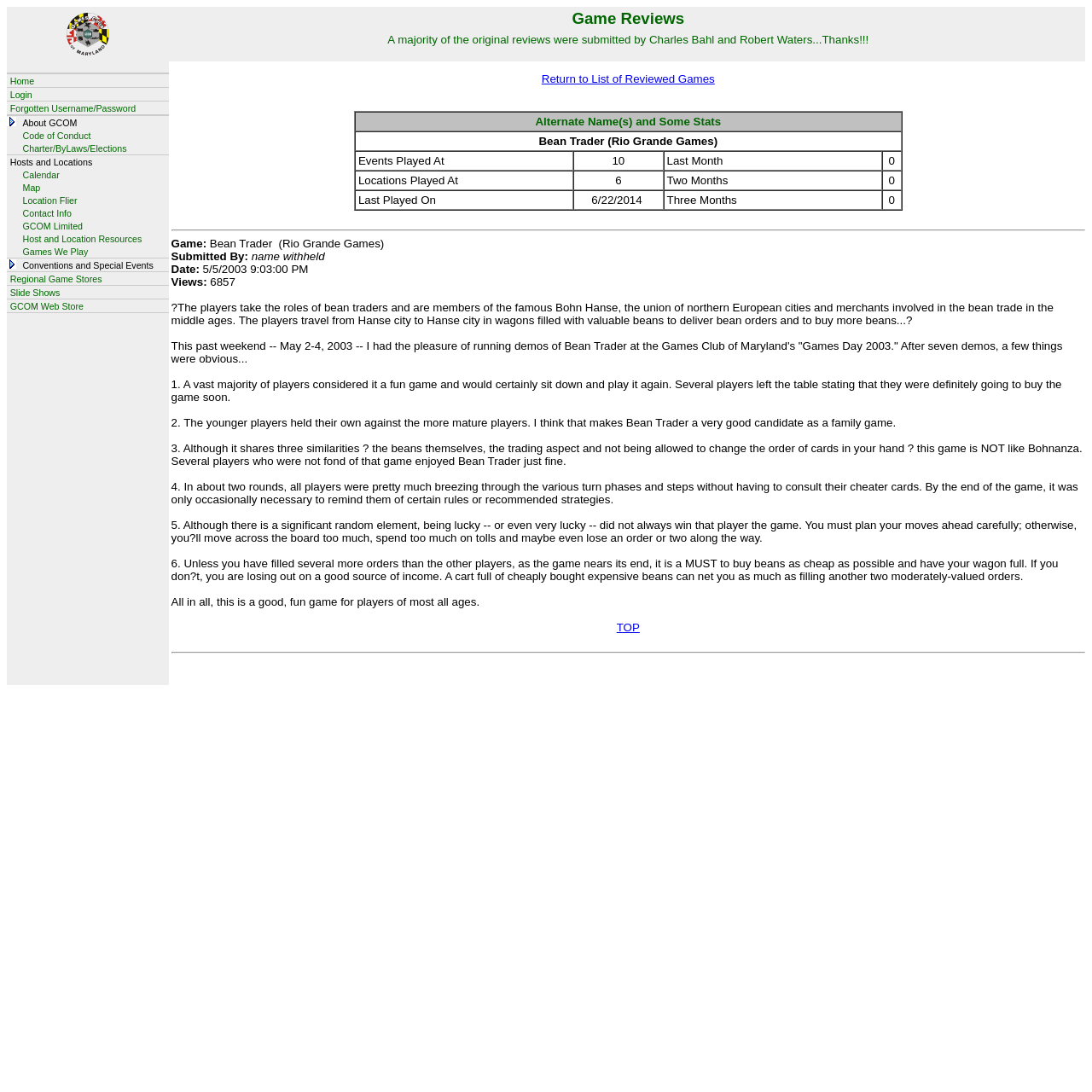How many views does the review have?
Examine the image closely and answer the question with as much detail as possible.

The number of views is mentioned in the review as 'Views: 6857'.